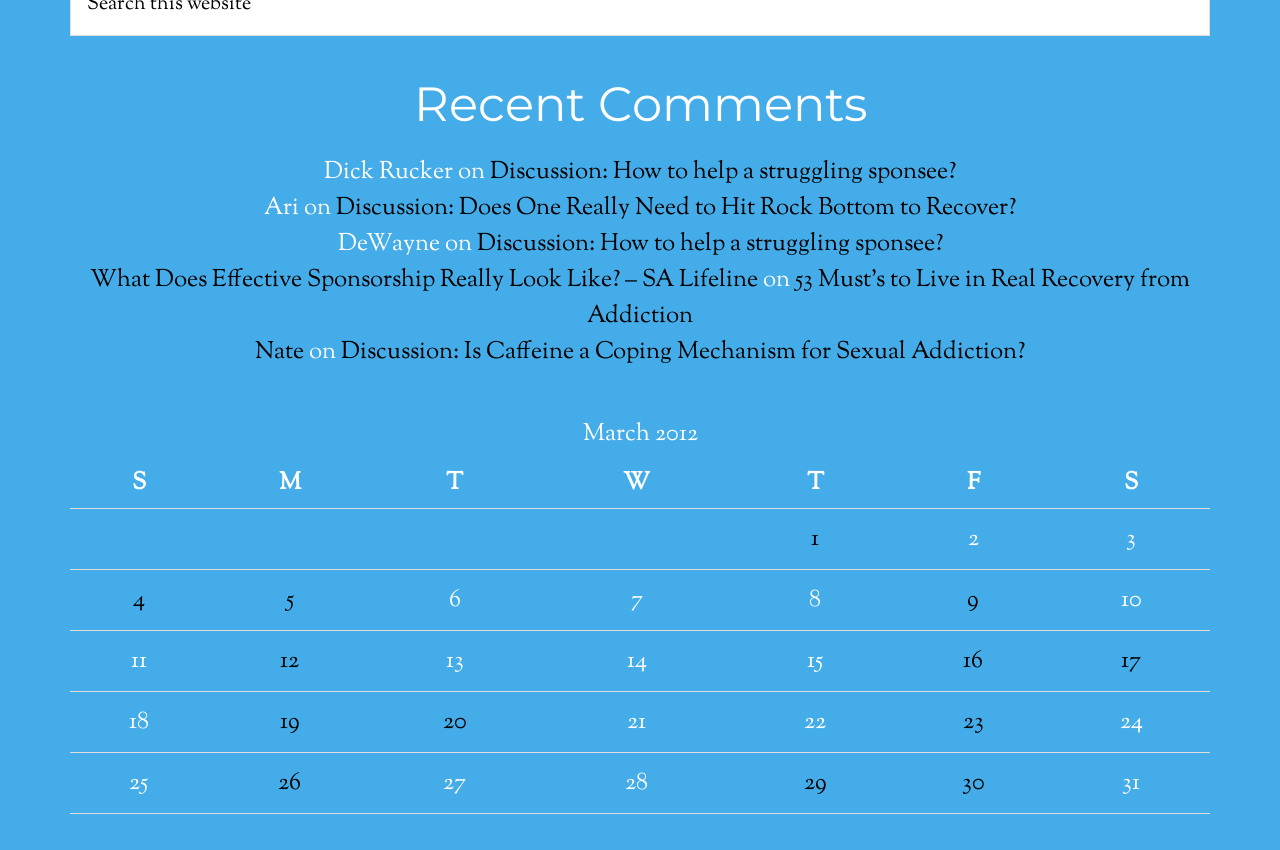Determine the bounding box coordinates of the element that should be clicked to execute the following command: "View discussion on 'How to help a struggling sponsee?'".

[0.383, 0.182, 0.747, 0.222]